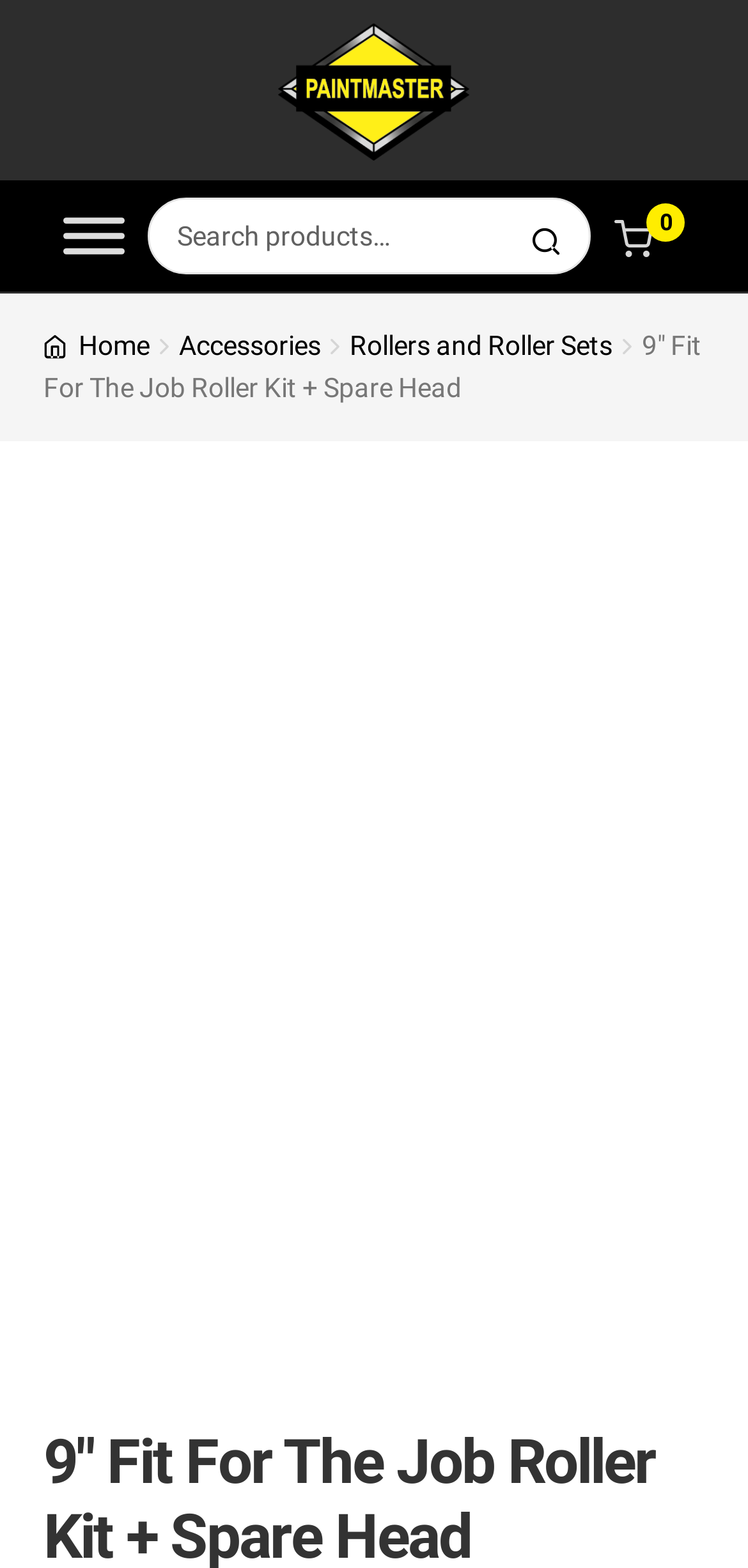Please identify the bounding box coordinates of the element on the webpage that should be clicked to follow this instruction: "Click the Paintmaster Logo". The bounding box coordinates should be given as four float numbers between 0 and 1, formatted as [left, top, right, bottom].

[0.372, 0.015, 0.628, 0.103]